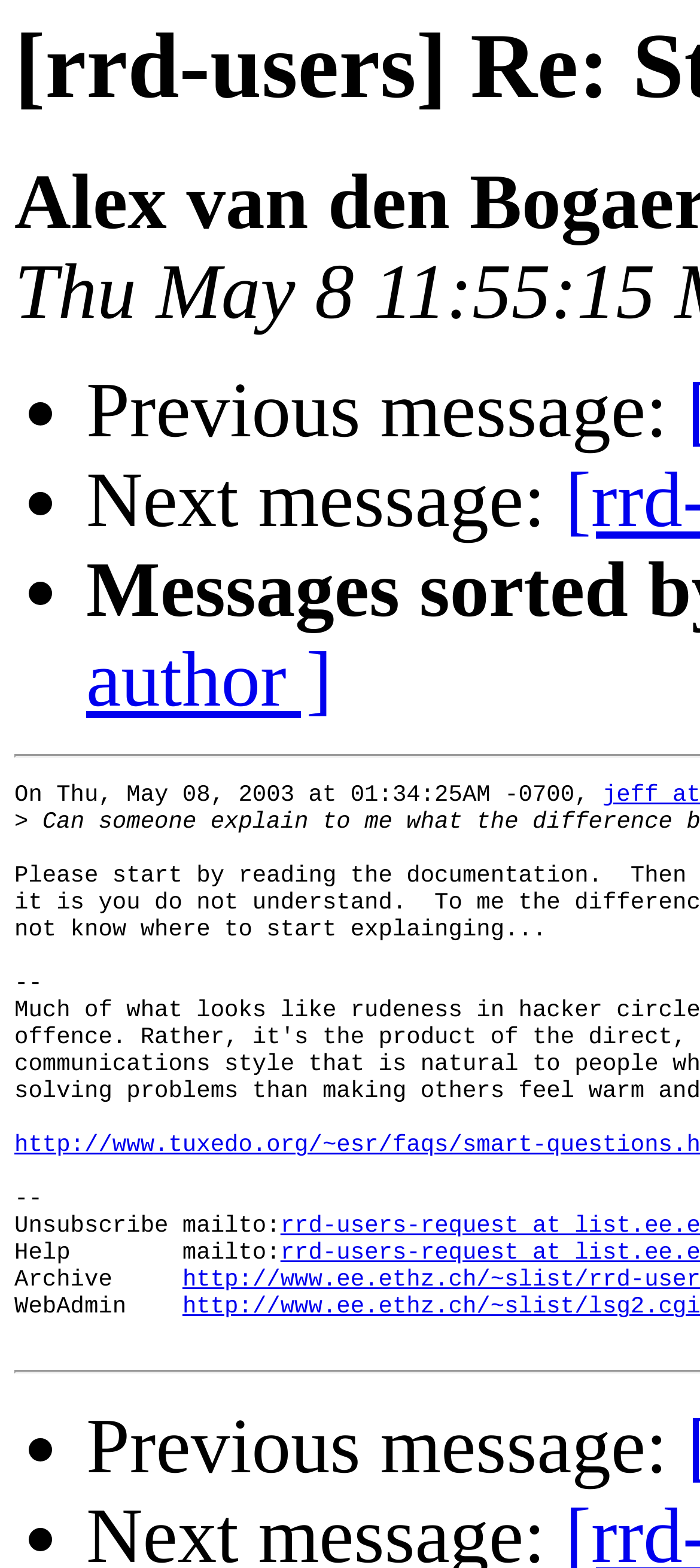Provide a brief response to the question using a single word or phrase: 
What is the content type of the text 'On Thu, May 08, 2003 at 01:34:25AM -0700,'?

Date and time